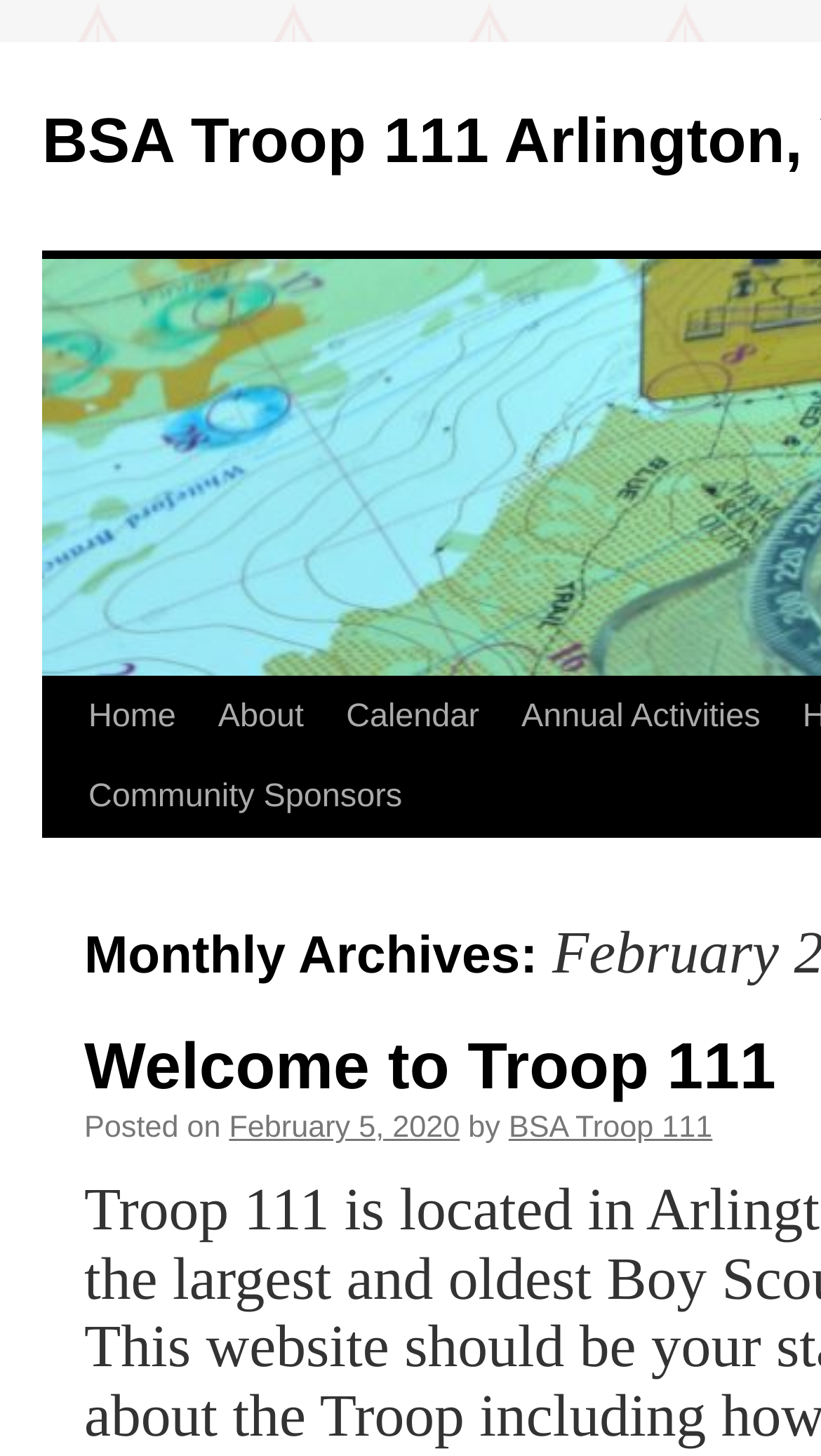Please respond to the question with a concise word or phrase:
How many links are in the top navigation bar?

5